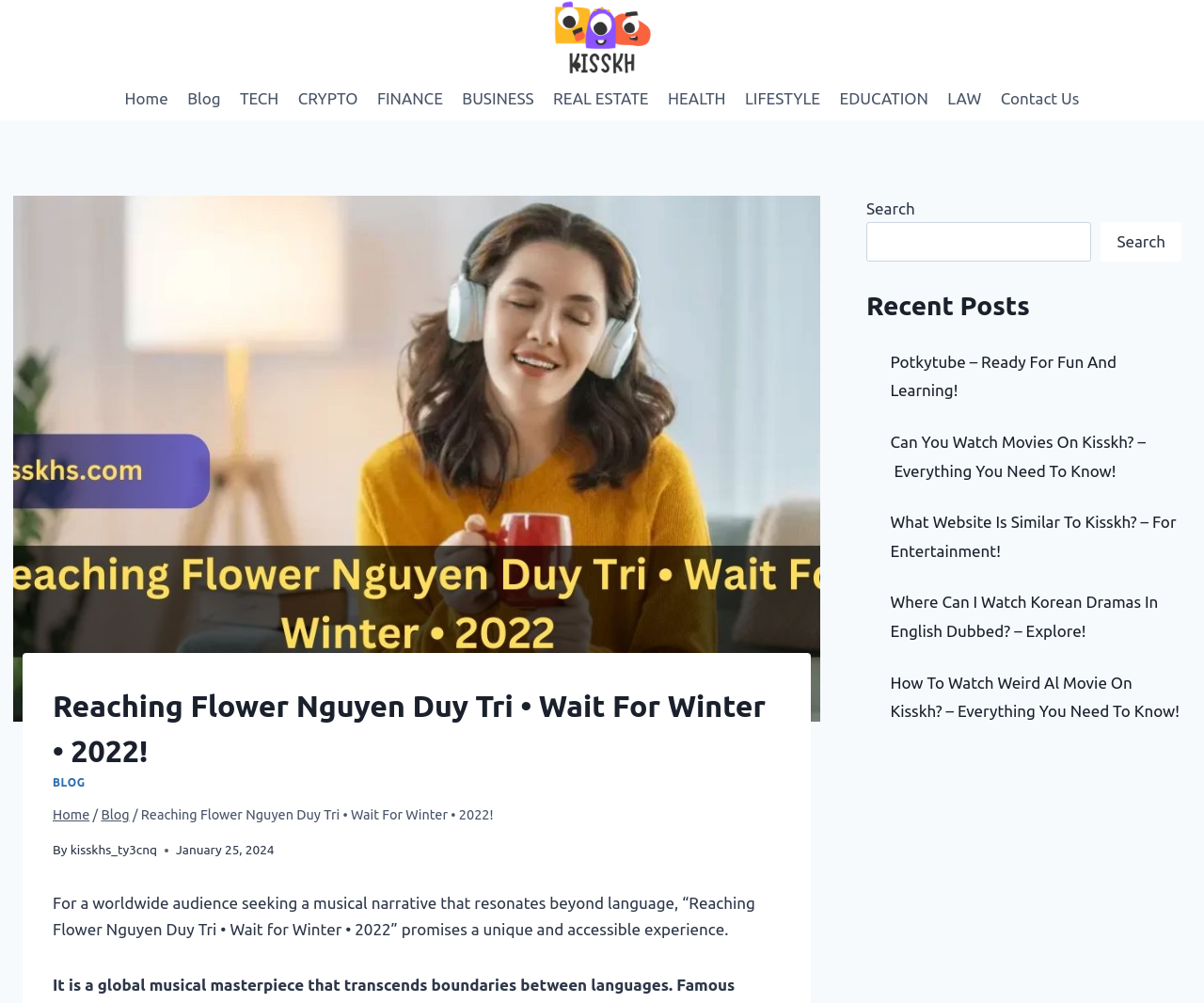Write an extensive caption that covers every aspect of the webpage.

This webpage appears to be a blog post about a musical composition called "Reaching Flower Nguyen Duy Tri • Wait For Winter • 2022" by a famous artist. At the top of the page, there is a navigation menu with 11 links, including "Home", "Blog", "TECH", "CRYPTO", and others. Below the navigation menu, there is a large image with a header that displays the title of the composition.

To the left of the image, there is a link to "Kisskh" with an accompanying image. Below the image, there is a section with a heading that reads "Reaching Flower Nguyen Duy Tri • Wait For Winter • 2022". This section contains a brief description of the composition, stating that it promises a unique and accessible musical experience for a worldwide audience.

On the right side of the page, there is a search bar with a button and a heading that reads "Recent Posts". Below the search bar, there are 5 links to recent blog posts, each with a descriptive title. The posts appear to be related to entertainment, with topics such as watching movies and Korean dramas on Kisskh.

Overall, the webpage has a clean and organized layout, with a clear focus on the musical composition and related blog posts.